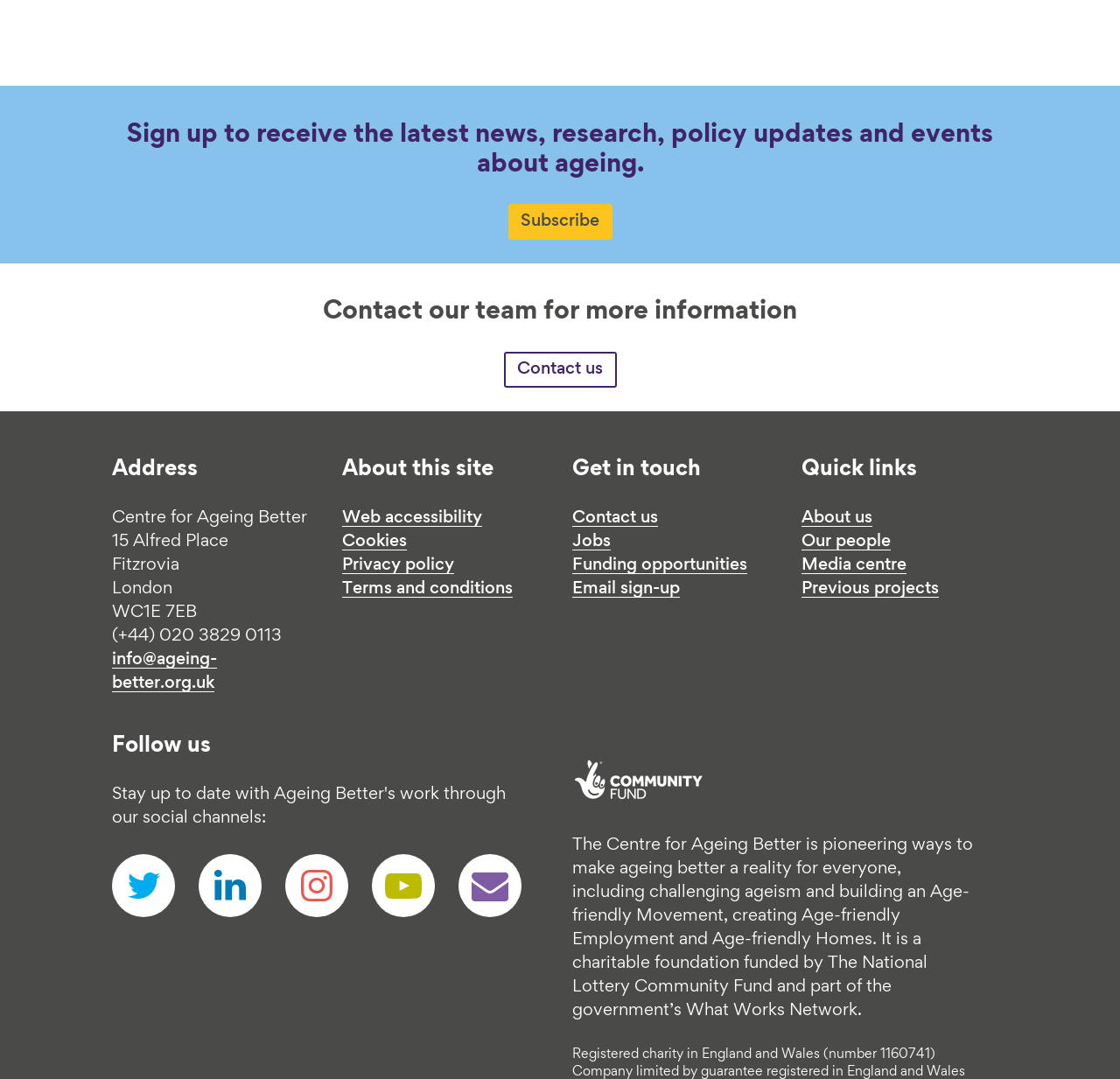Predict the bounding box of the UI element based on this description: "Follow us on linkedin".

[0.177, 0.791, 0.234, 0.85]